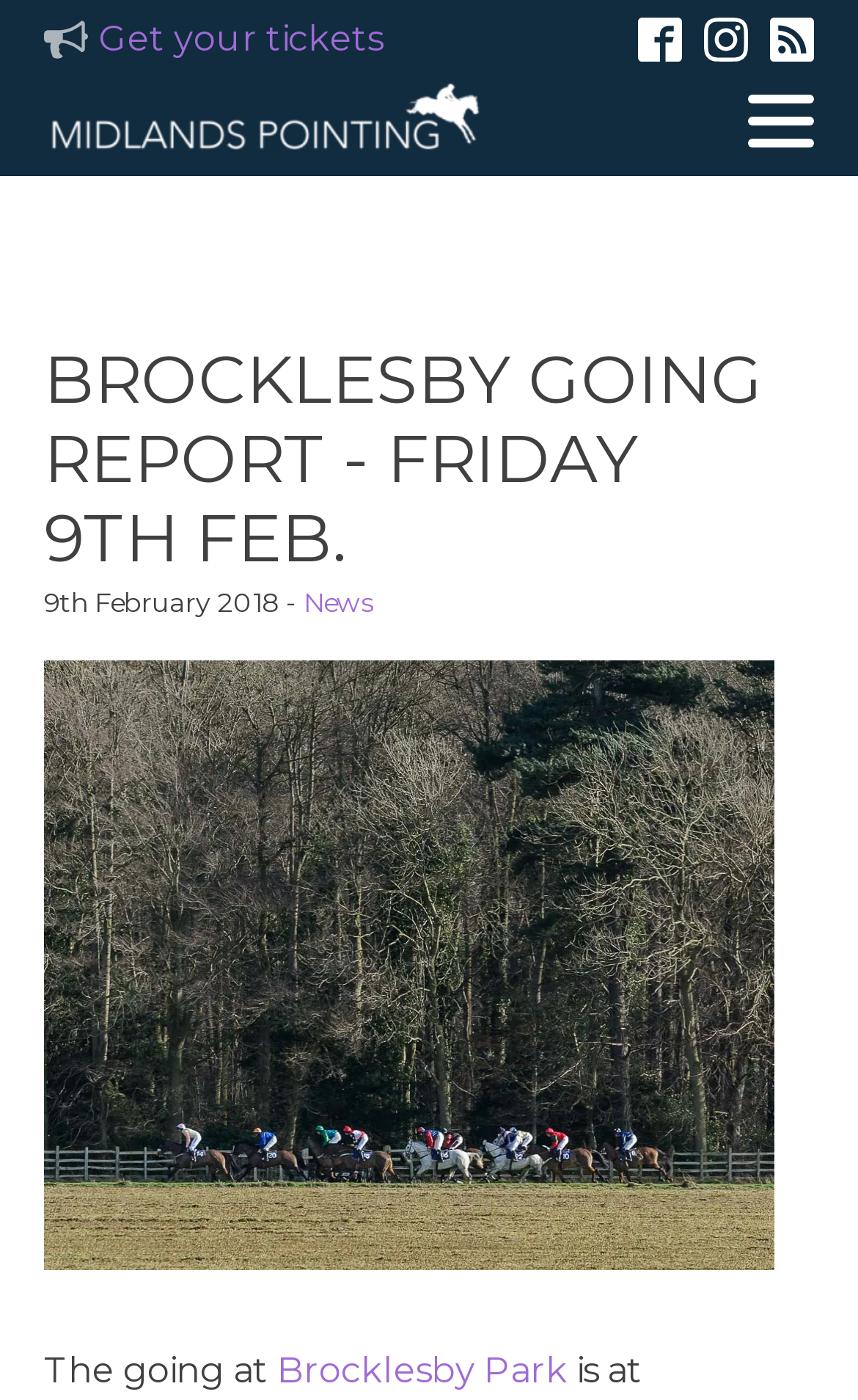Using the description: "Midlands Pointing on Facebook", determine the UI element's bounding box coordinates. Ensure the coordinates are in the format of four float numbers between 0 and 1, i.e., [left, top, right, bottom].

[0.744, 0.012, 0.795, 0.044]